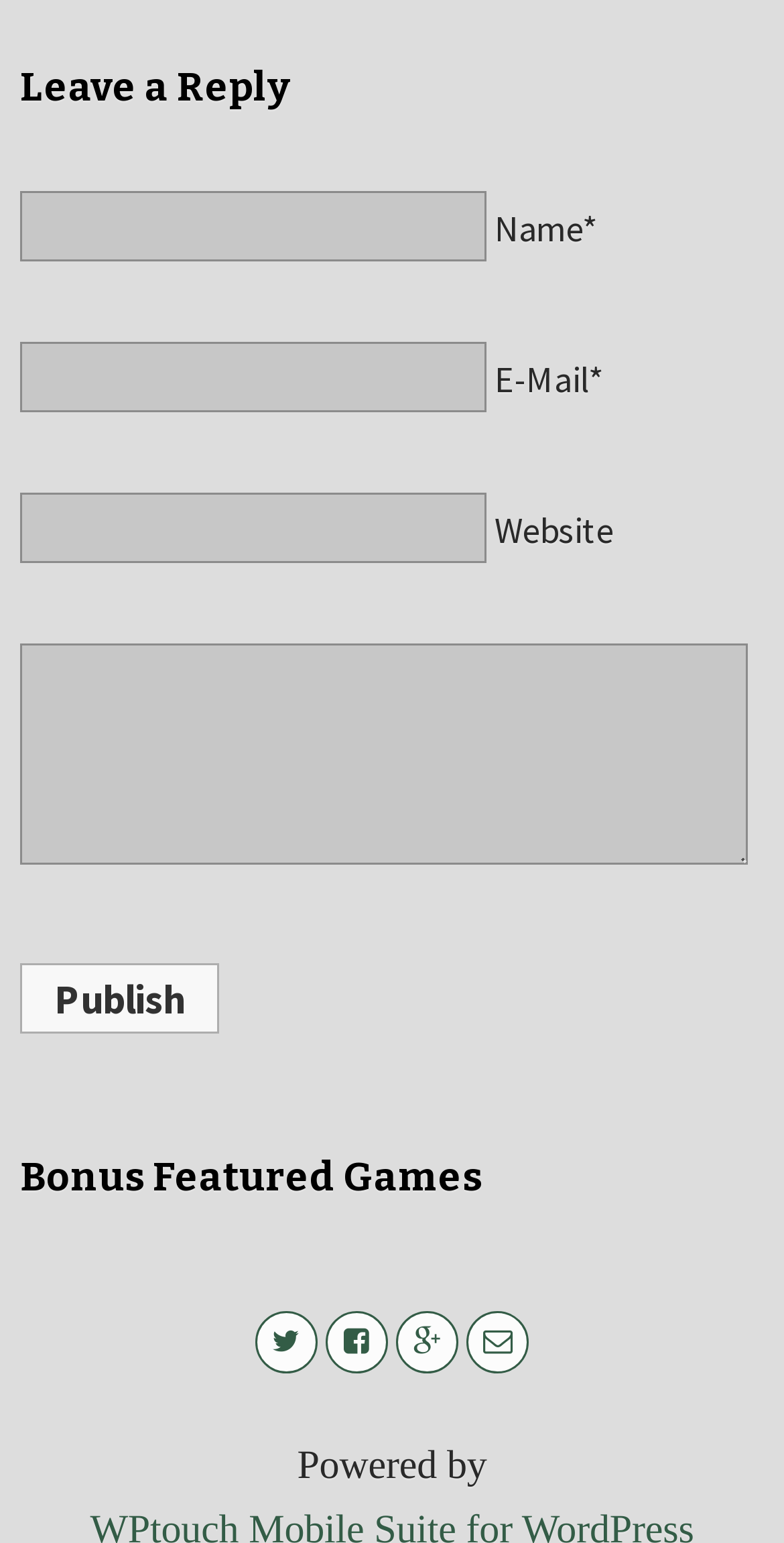Please determine the bounding box coordinates of the section I need to click to accomplish this instruction: "Click the Publish button".

[0.026, 0.624, 0.279, 0.669]